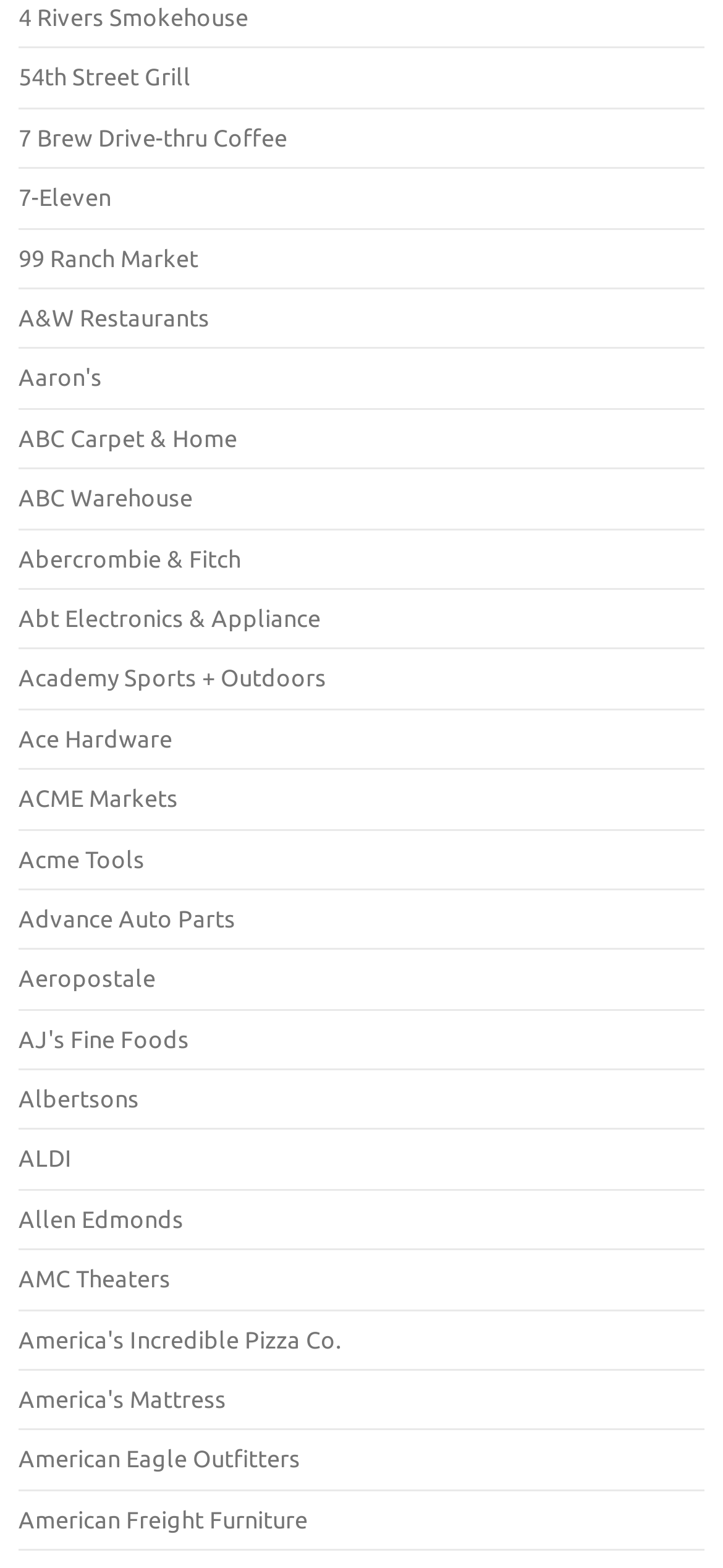How many brands are listed? Based on the screenshot, please respond with a single word or phrase.

More than 20